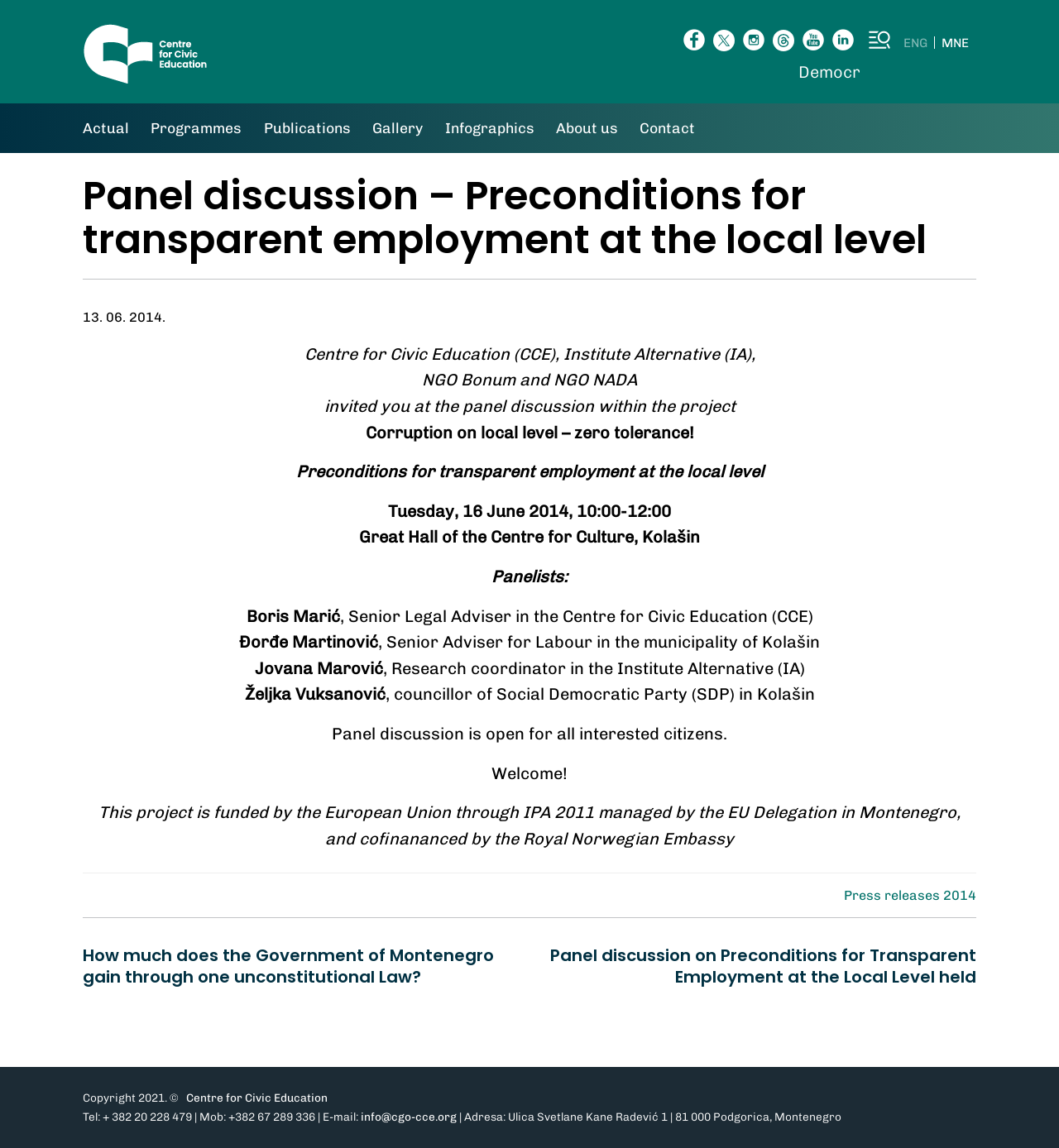Determine the bounding box coordinates for the element that should be clicked to follow this instruction: "View the panel discussion details". The coordinates should be given as four float numbers between 0 and 1, in the format [left, top, right, bottom].

[0.078, 0.145, 0.922, 0.243]